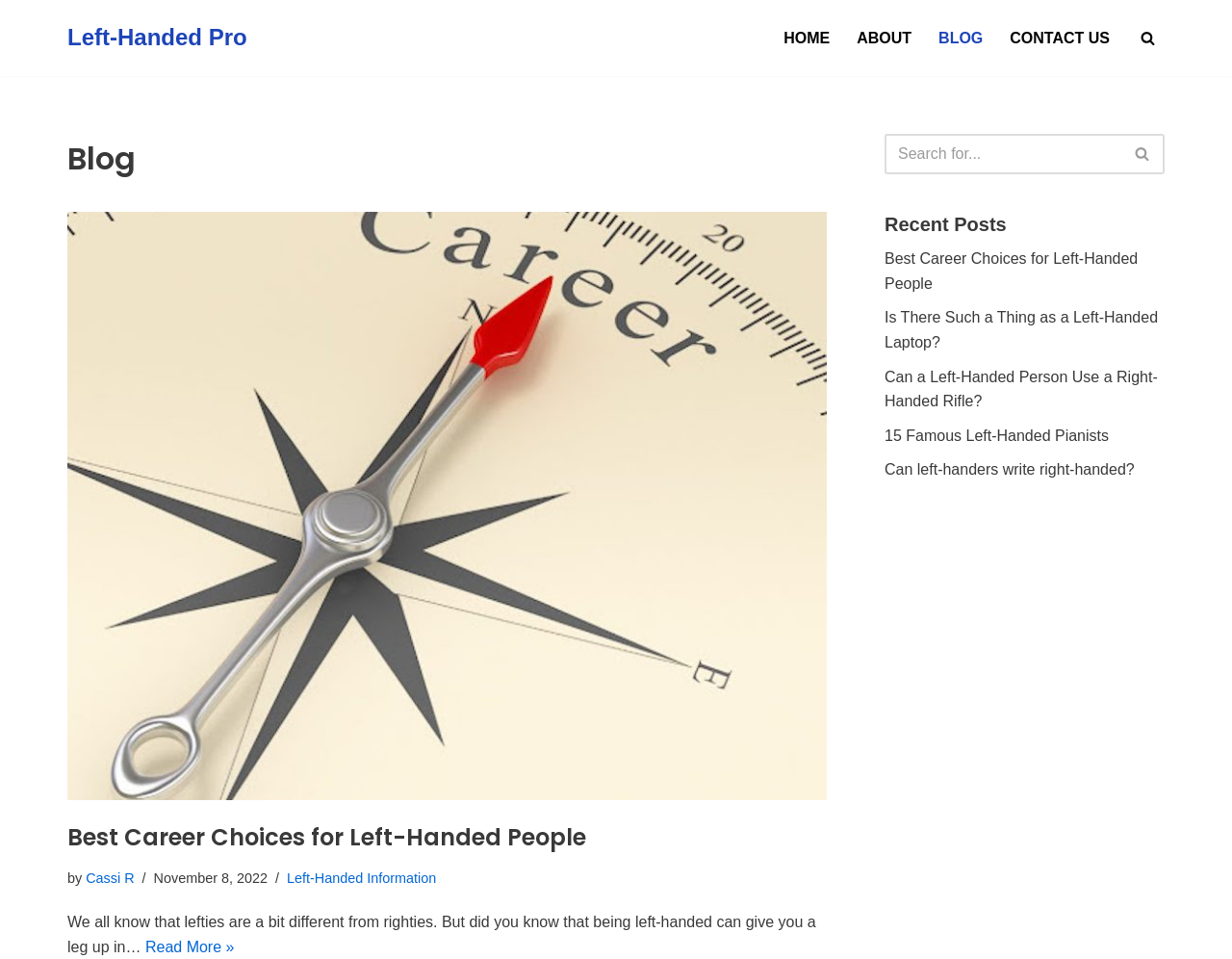Show me the bounding box coordinates of the clickable region to achieve the task as per the instruction: "Click on the 'HOME' link".

[0.636, 0.026, 0.674, 0.053]